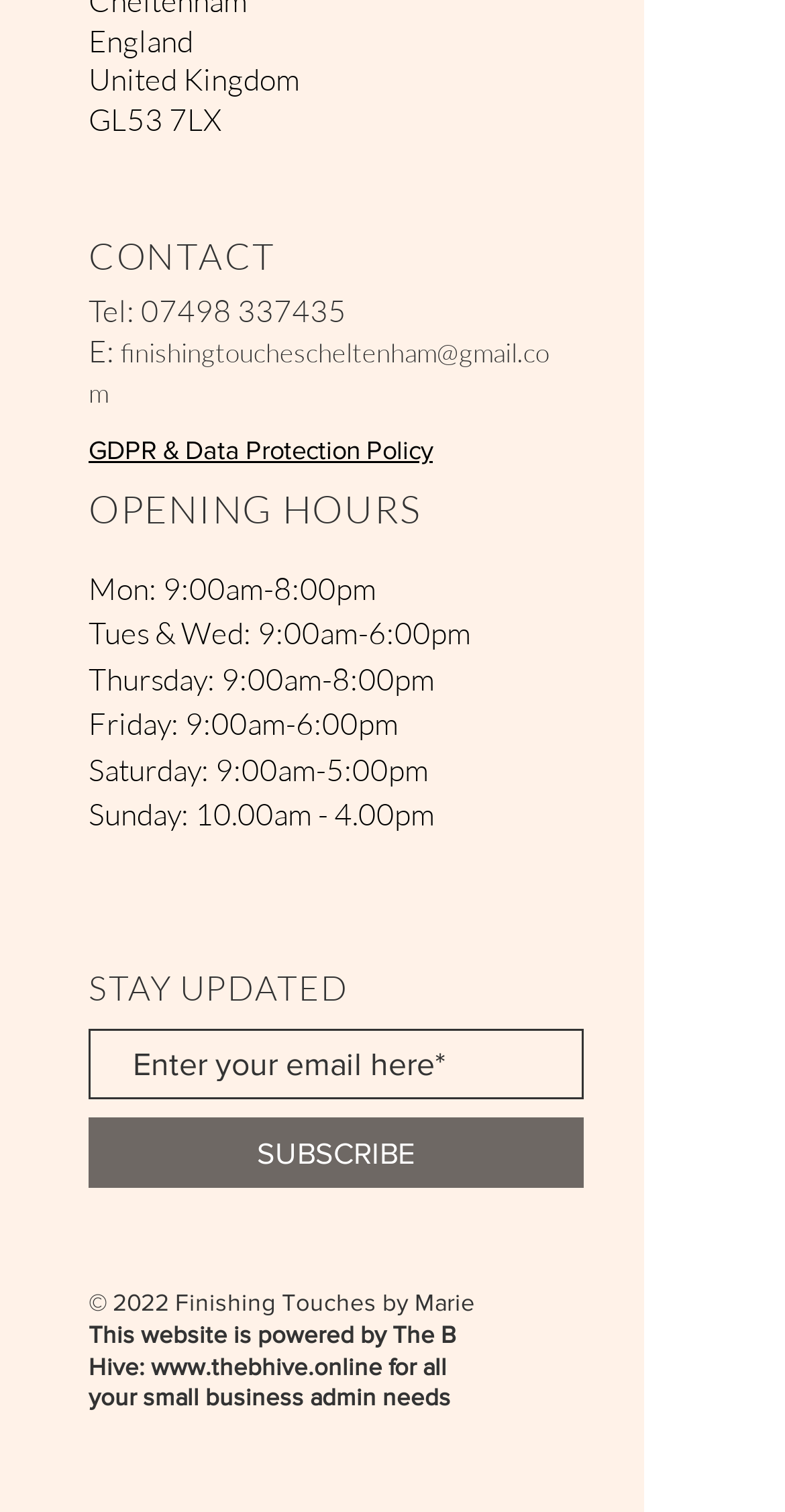Who powers the business's website?
Look at the image and answer with only one word or phrase.

The B Hive